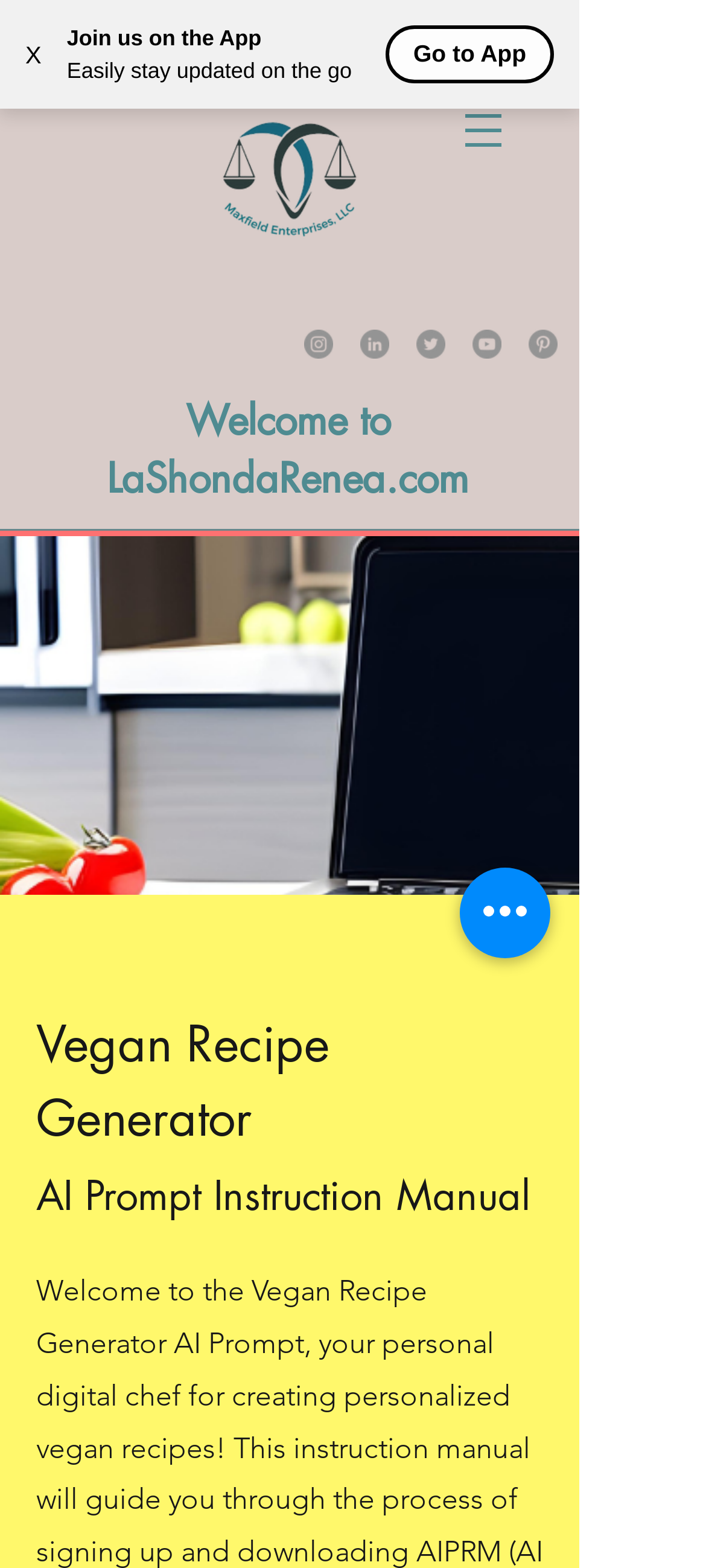Kindly determine the bounding box coordinates of the area that needs to be clicked to fulfill this instruction: "Navigate to Site".

[0.621, 0.054, 0.749, 0.112]